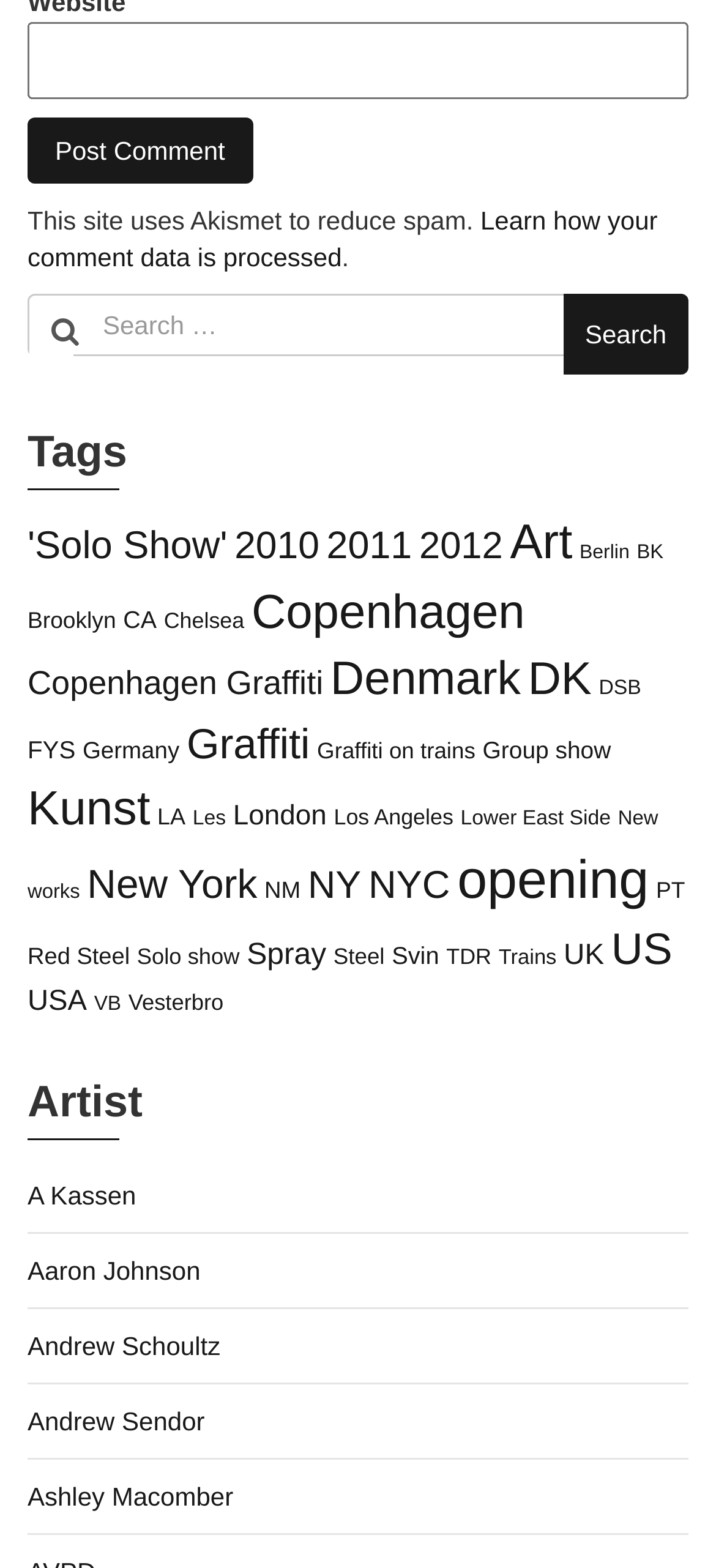Please answer the following question using a single word or phrase: 
What is the name of the first artist listed?

A Kassen